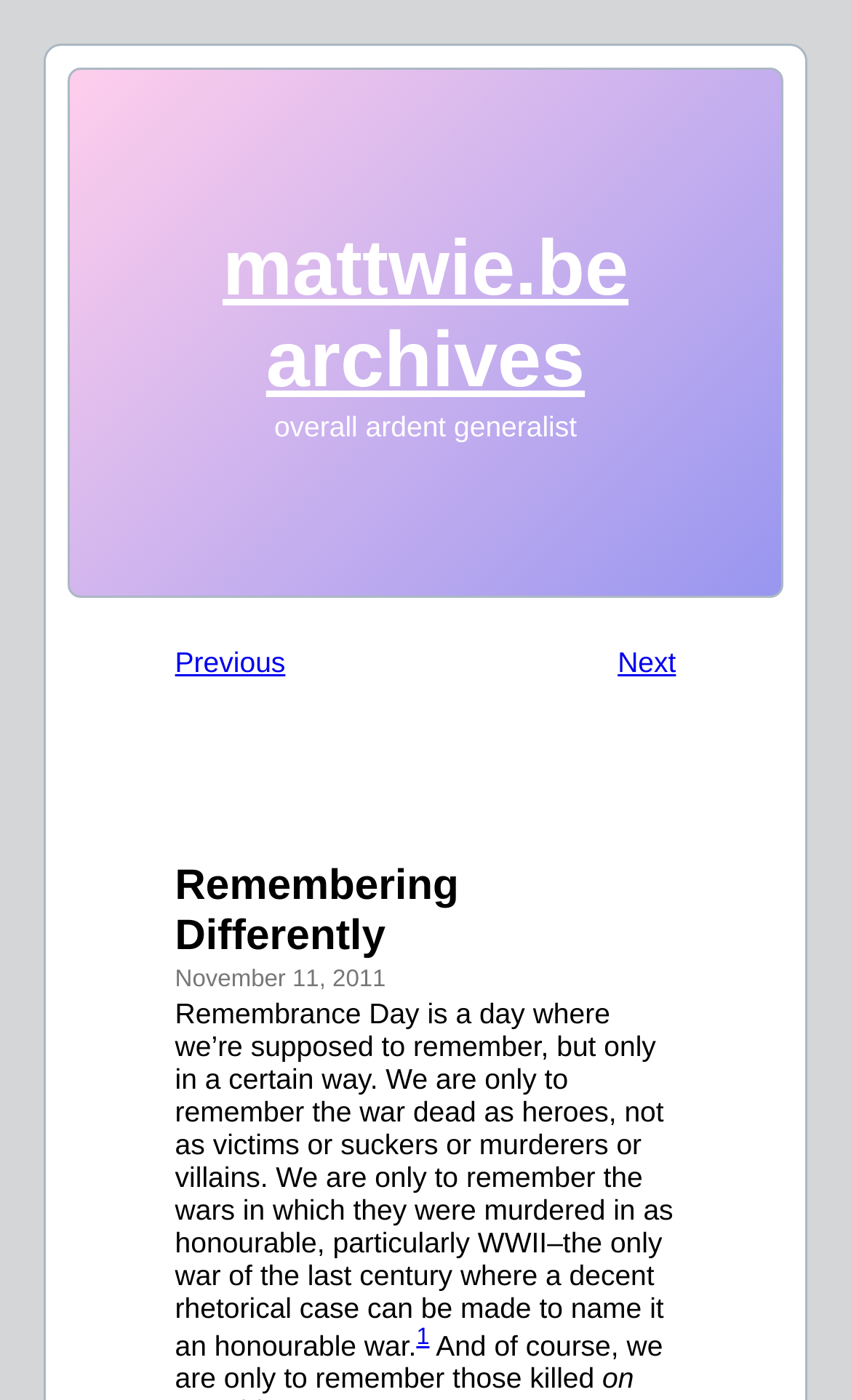Give a one-word or short-phrase answer to the following question: 
What is the purpose of Remembrance Day?

to remember the war dead